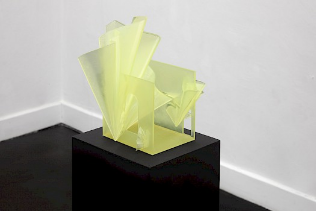Give a one-word or short phrase answer to this question: 
What is the material of the pedestal?

Black